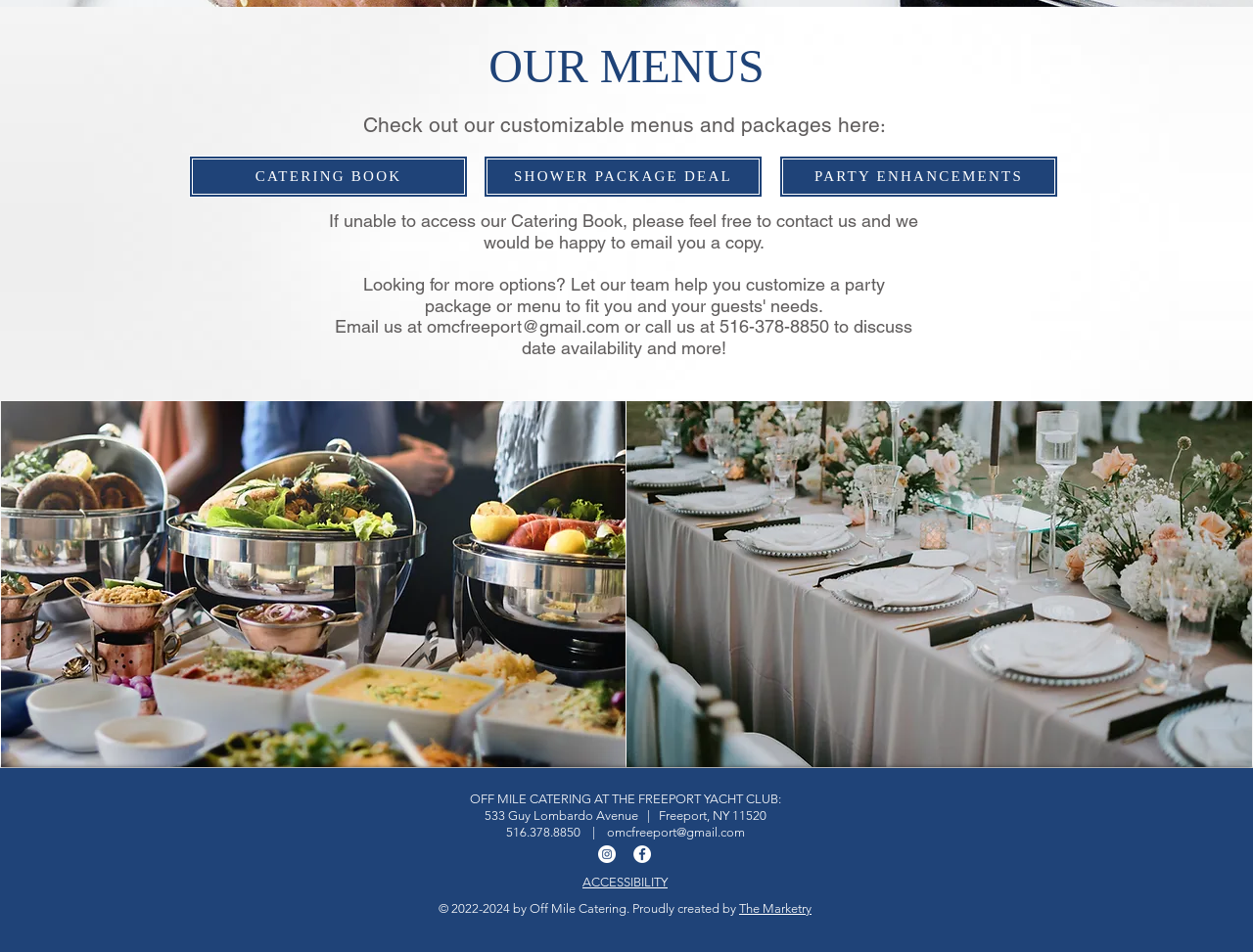Given the element description "omcfreeport@gmail.com", identify the bounding box of the corresponding UI element.

[0.484, 0.866, 0.594, 0.881]